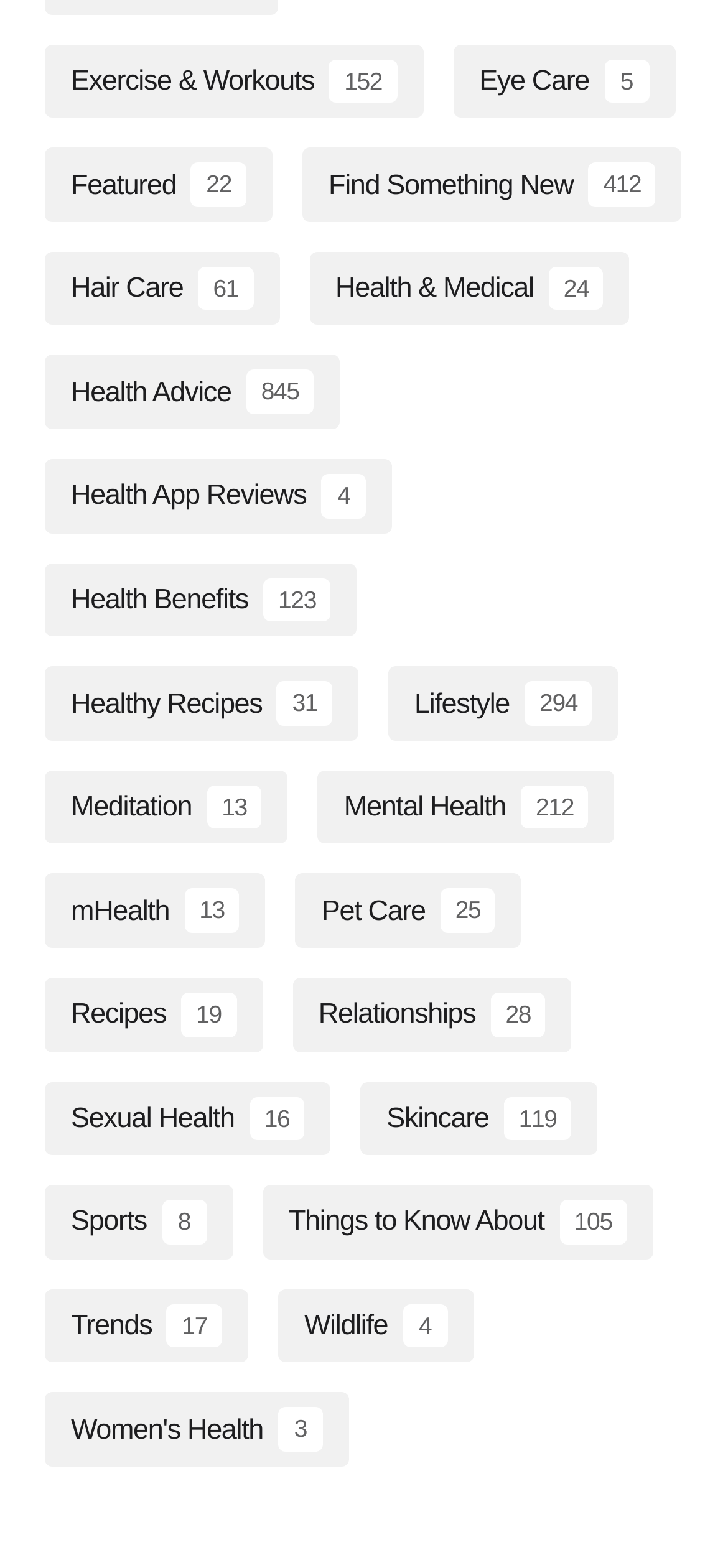Please answer the following question using a single word or phrase: What is the category with the most subtopics?

Health Advice